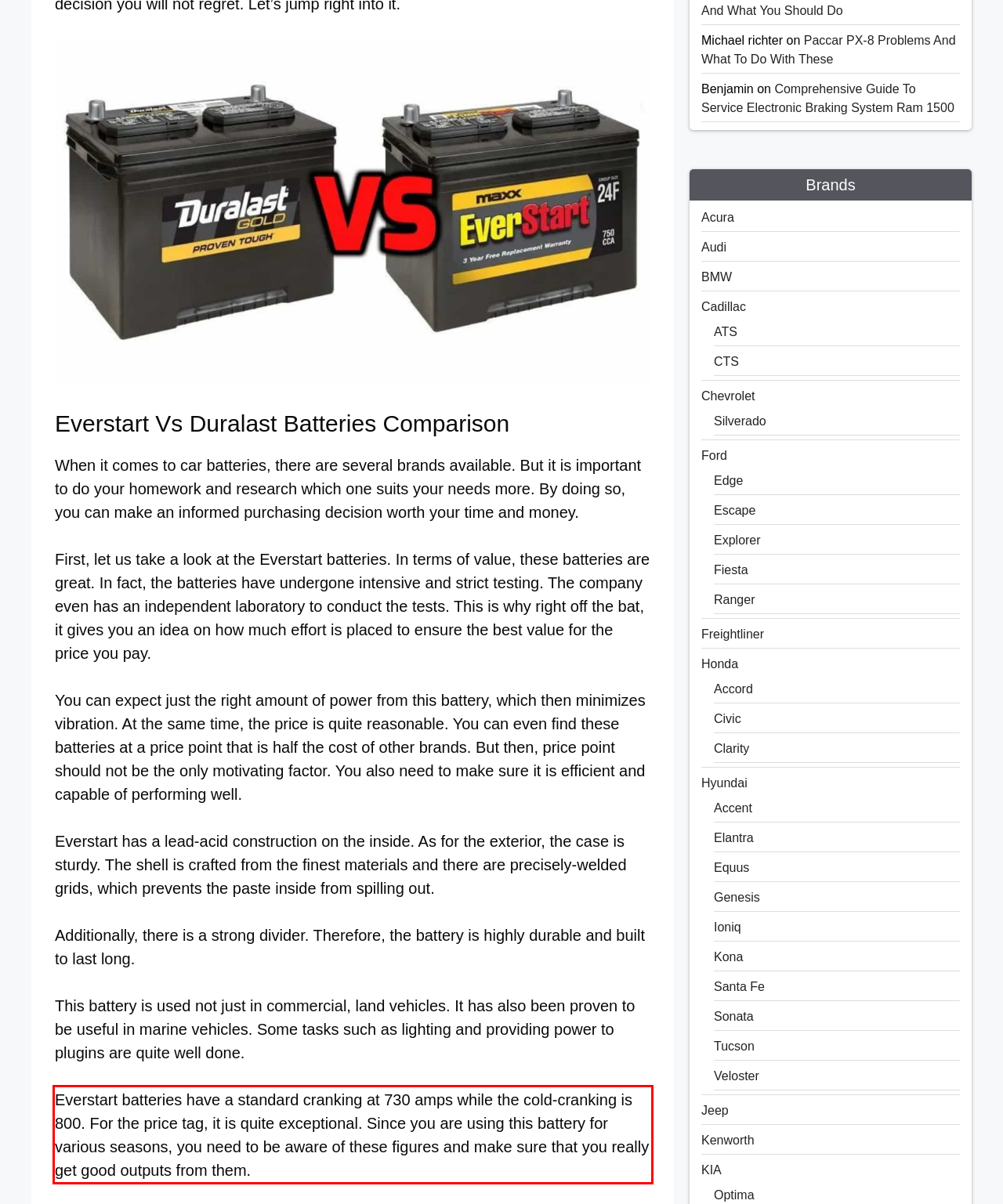Examine the webpage screenshot and use OCR to recognize and output the text within the red bounding box.

Everstart batteries have a standard cranking at 730 amps while the cold-cranking is 800. For the price tag, it is quite exceptional. Since you are using this battery for various seasons, you need to be aware of these figures and make sure that you really get good outputs from them.